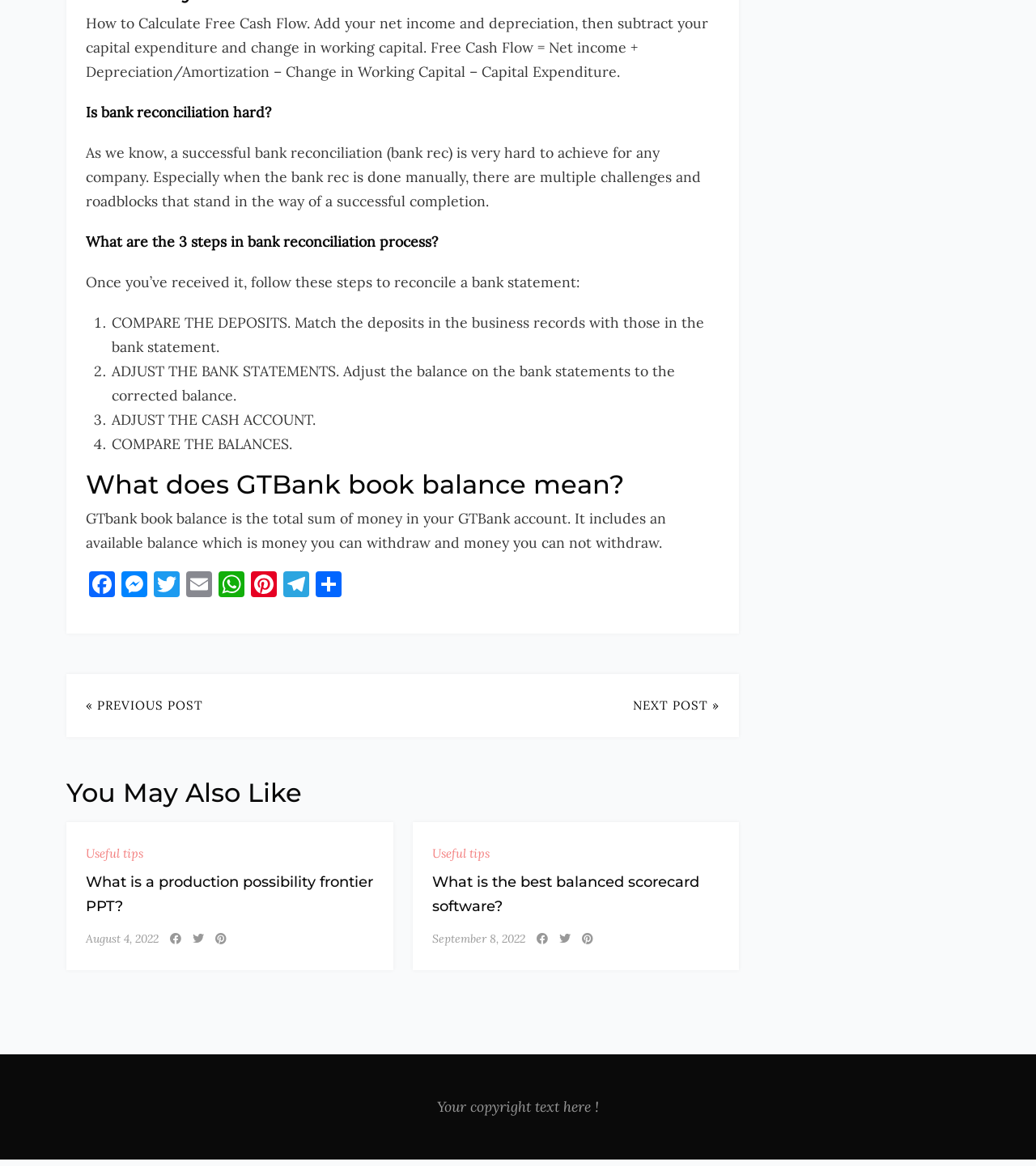Can you specify the bounding box coordinates of the area that needs to be clicked to fulfill the following instruction: "Go to the 'NEXT POST »'"?

[0.611, 0.595, 0.695, 0.616]